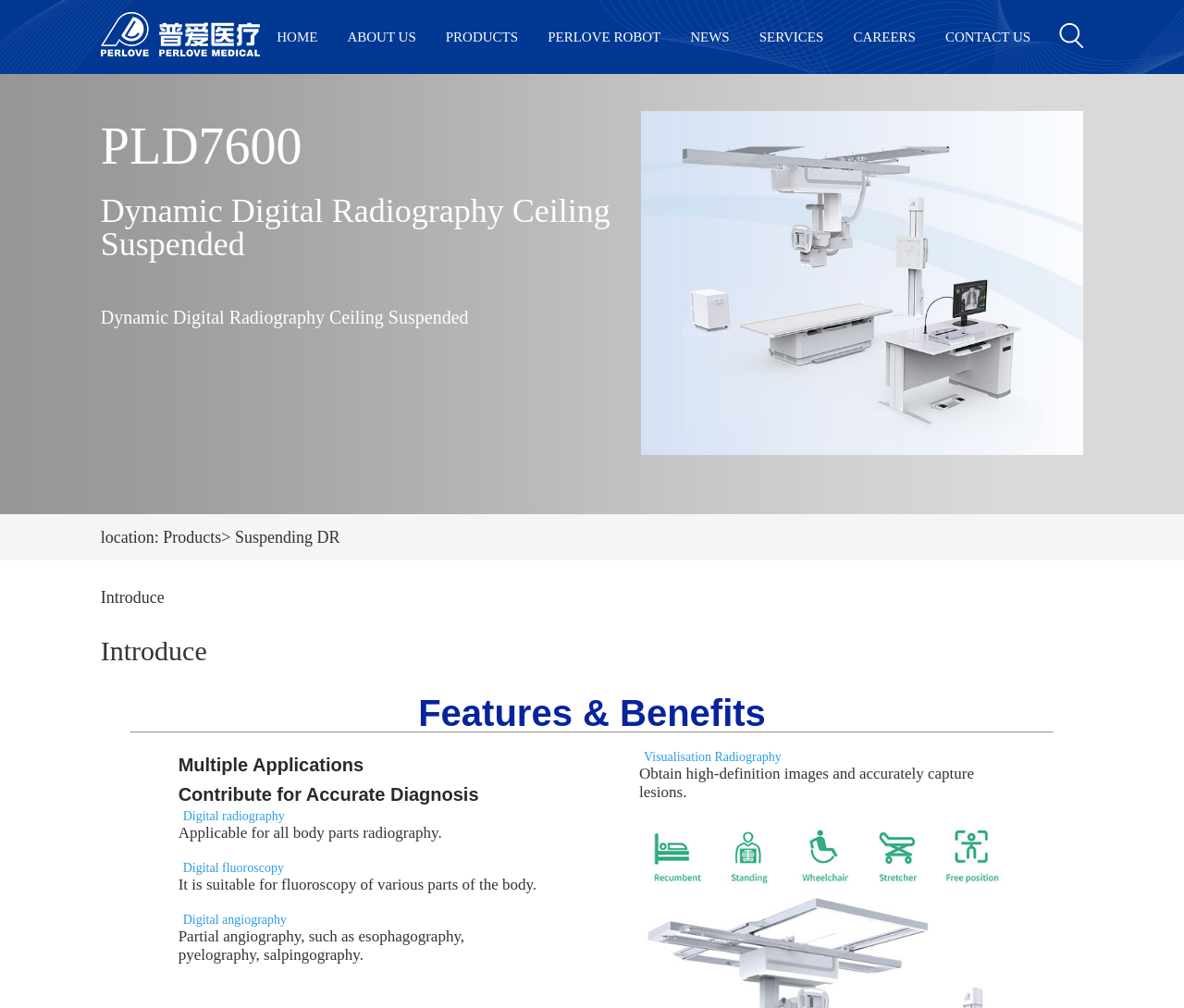Highlight the bounding box coordinates of the element you need to click to perform the following instruction: "View the PERLOVE ROBOT page."

[0.45, 0.0, 0.57, 0.073]